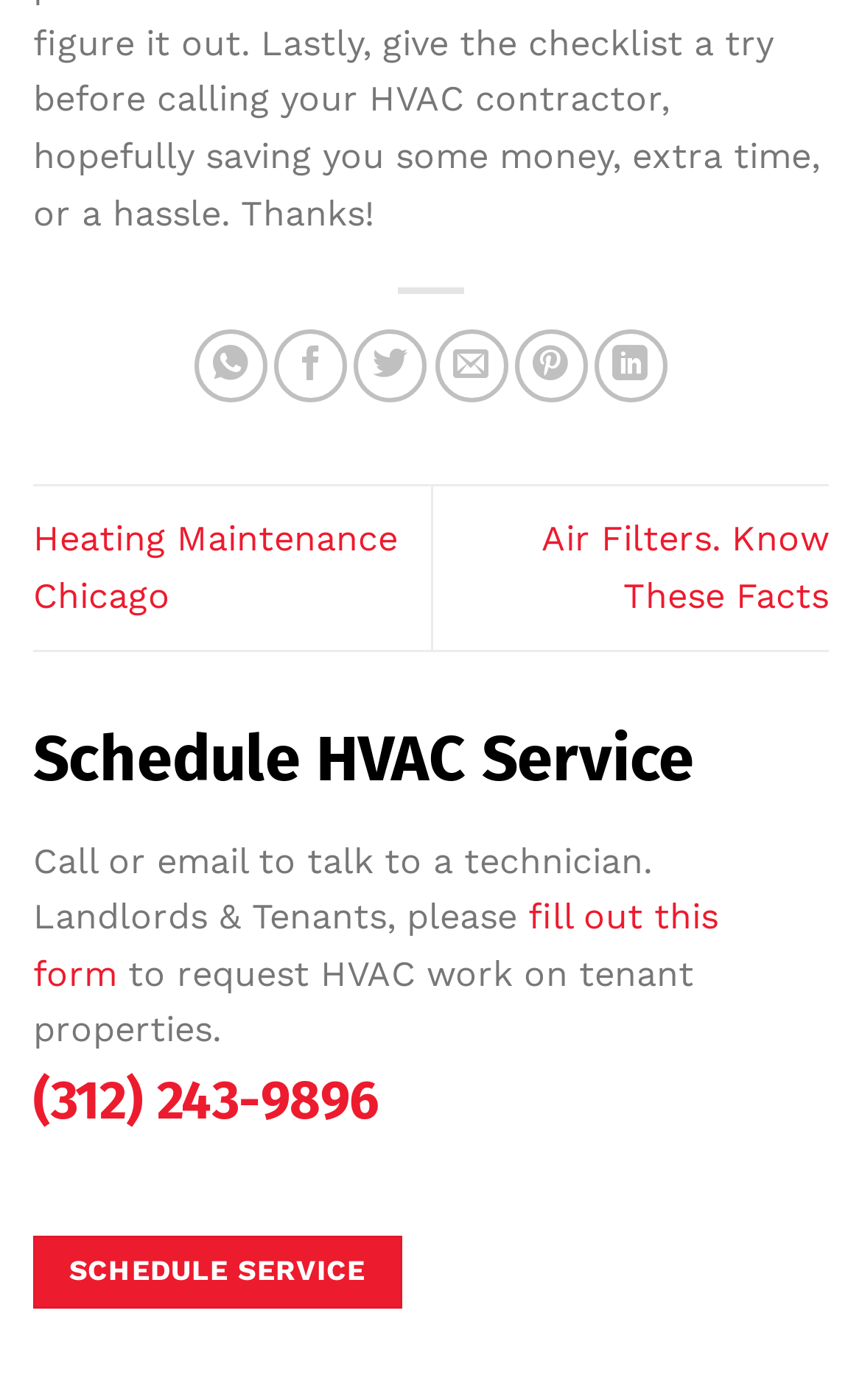Locate the bounding box coordinates of the area that needs to be clicked to fulfill the following instruction: "Call (312) 243-9896". The coordinates should be in the format of four float numbers between 0 and 1, namely [left, top, right, bottom].

[0.038, 0.764, 0.441, 0.808]